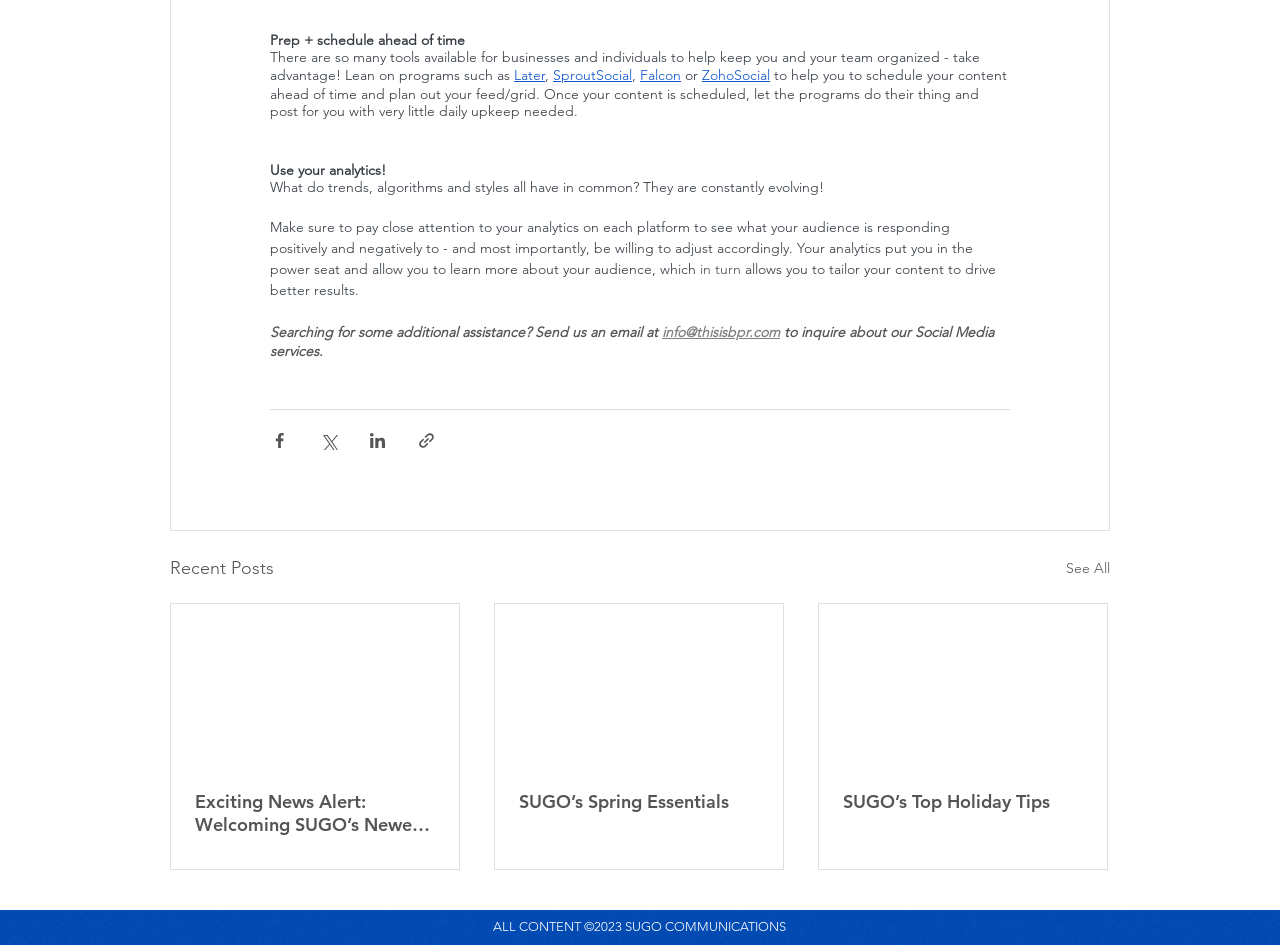Locate the bounding box for the described UI element: "parent_node: SUGO’s Top Holiday Tips". Ensure the coordinates are four float numbers between 0 and 1, formatted as [left, top, right, bottom].

[0.64, 0.64, 0.865, 0.811]